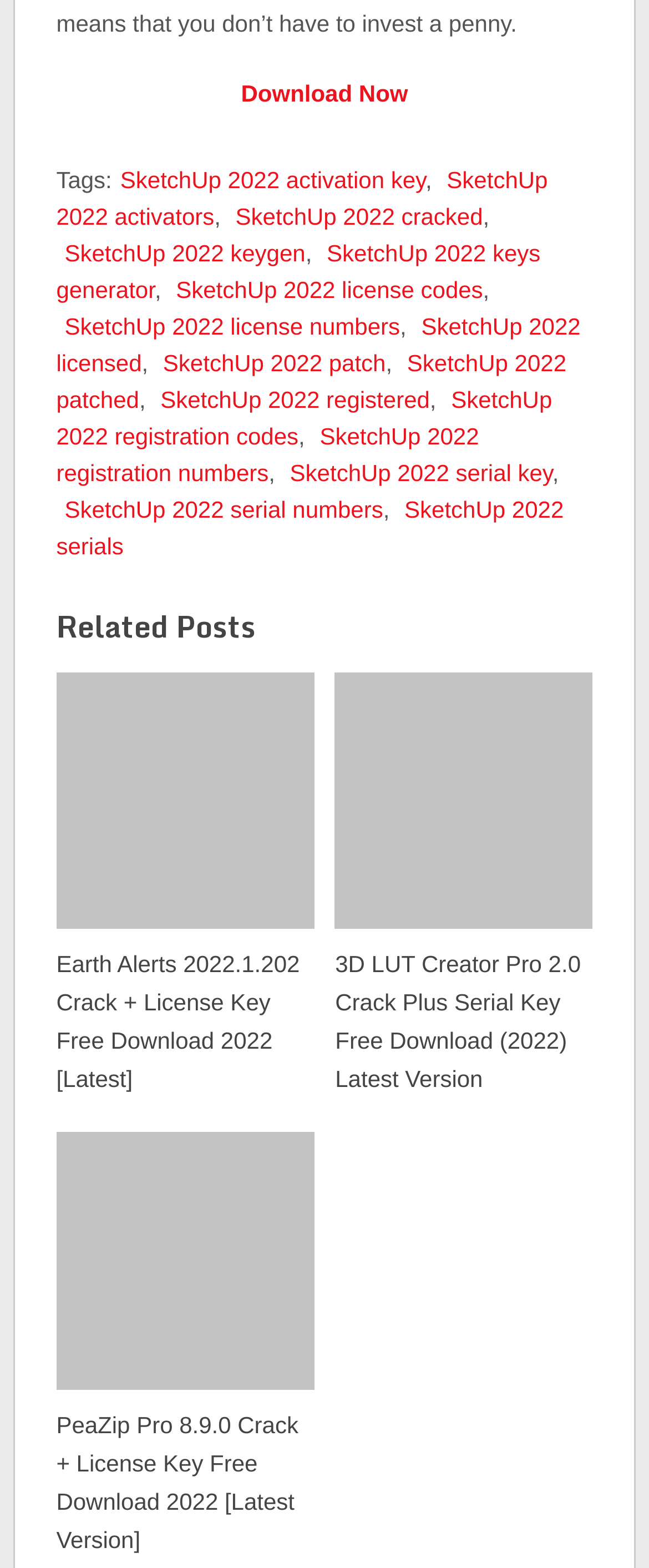Locate the UI element described as follows: "SketchUp 2022 license numbers". Return the bounding box coordinates as four float numbers between 0 and 1 in the order [left, top, right, bottom].

[0.099, 0.199, 0.616, 0.216]